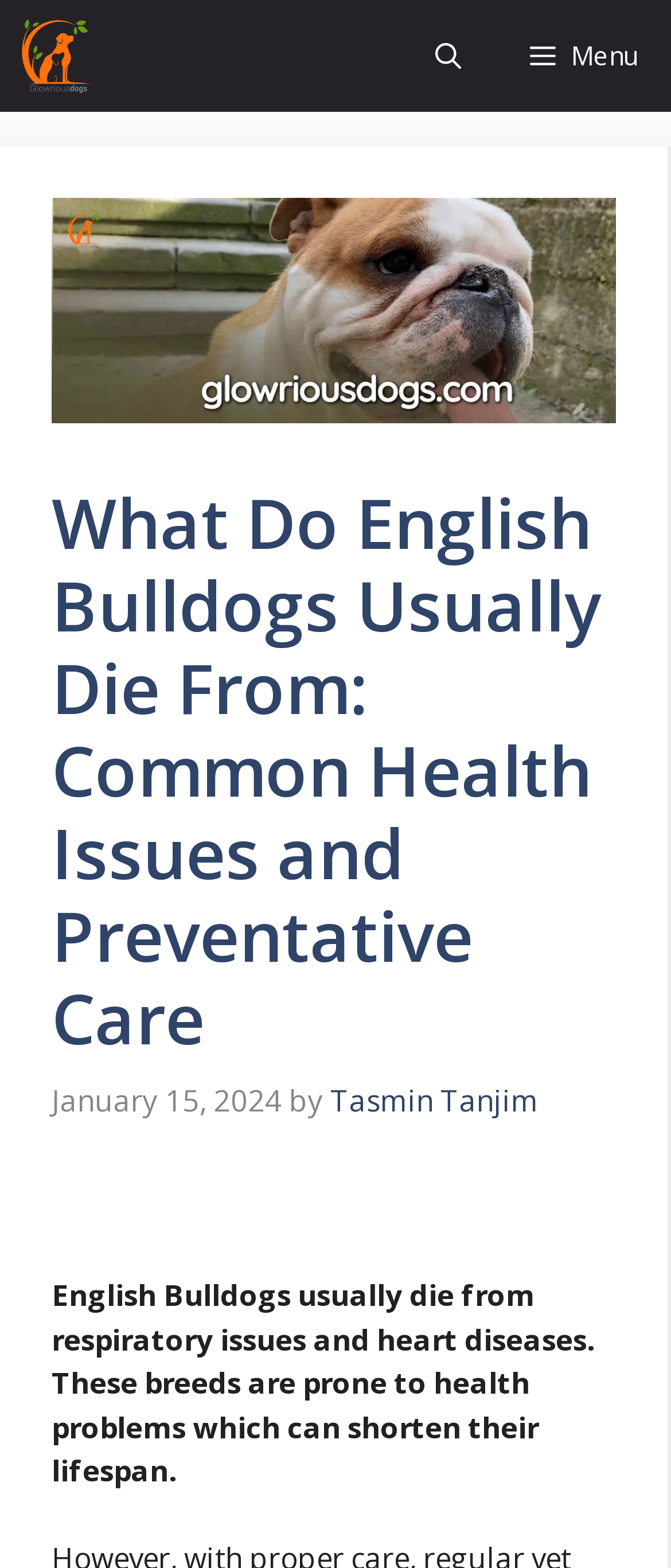Use a single word or phrase to answer the question:
What is the name of the author?

Tasmin Tanjim